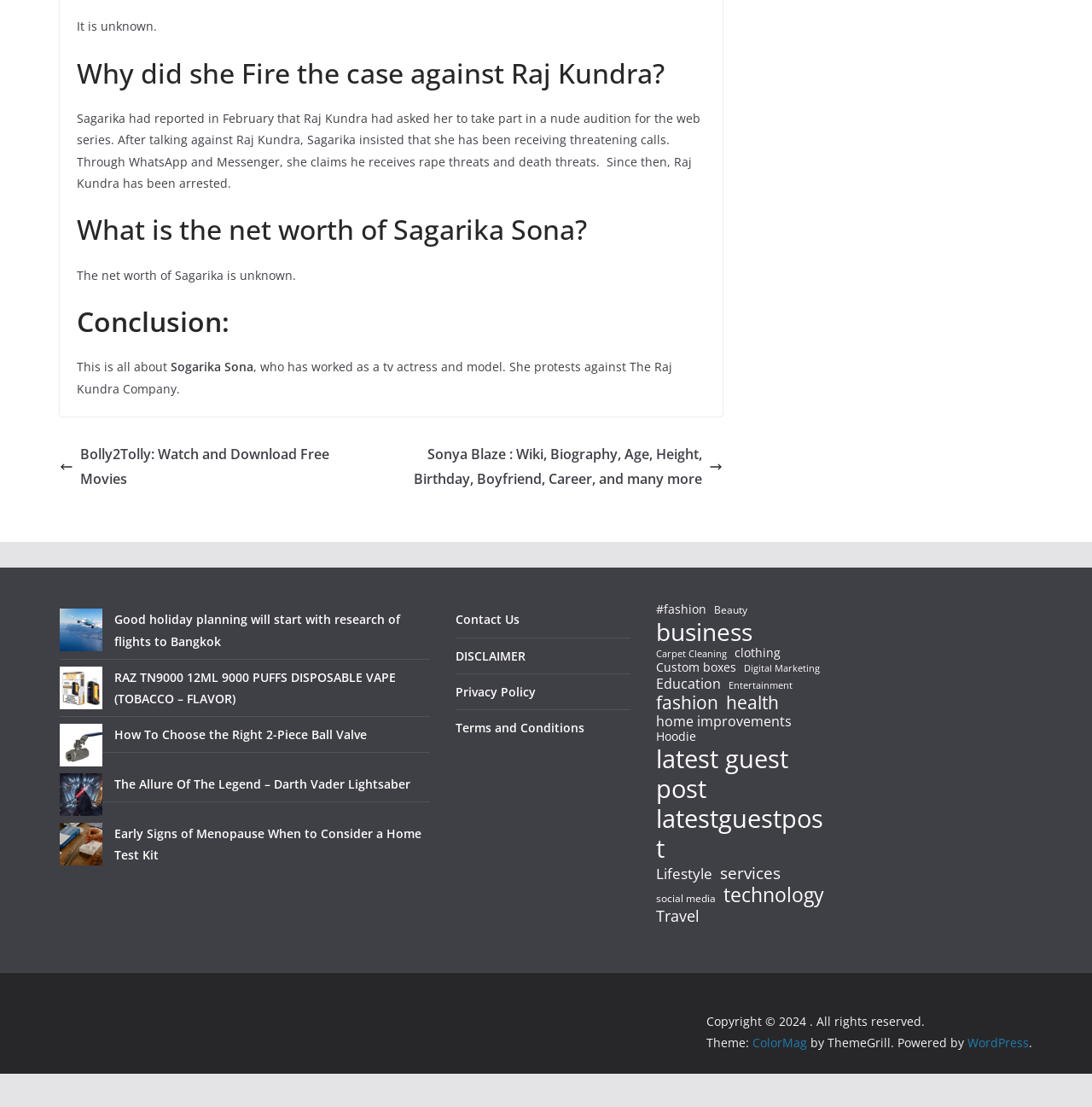What is the copyright year mentioned at the bottom of the webpage?
Kindly offer a detailed explanation using the data available in the image.

The webpage has a copyright notice at the bottom, which mentions the year 2024.